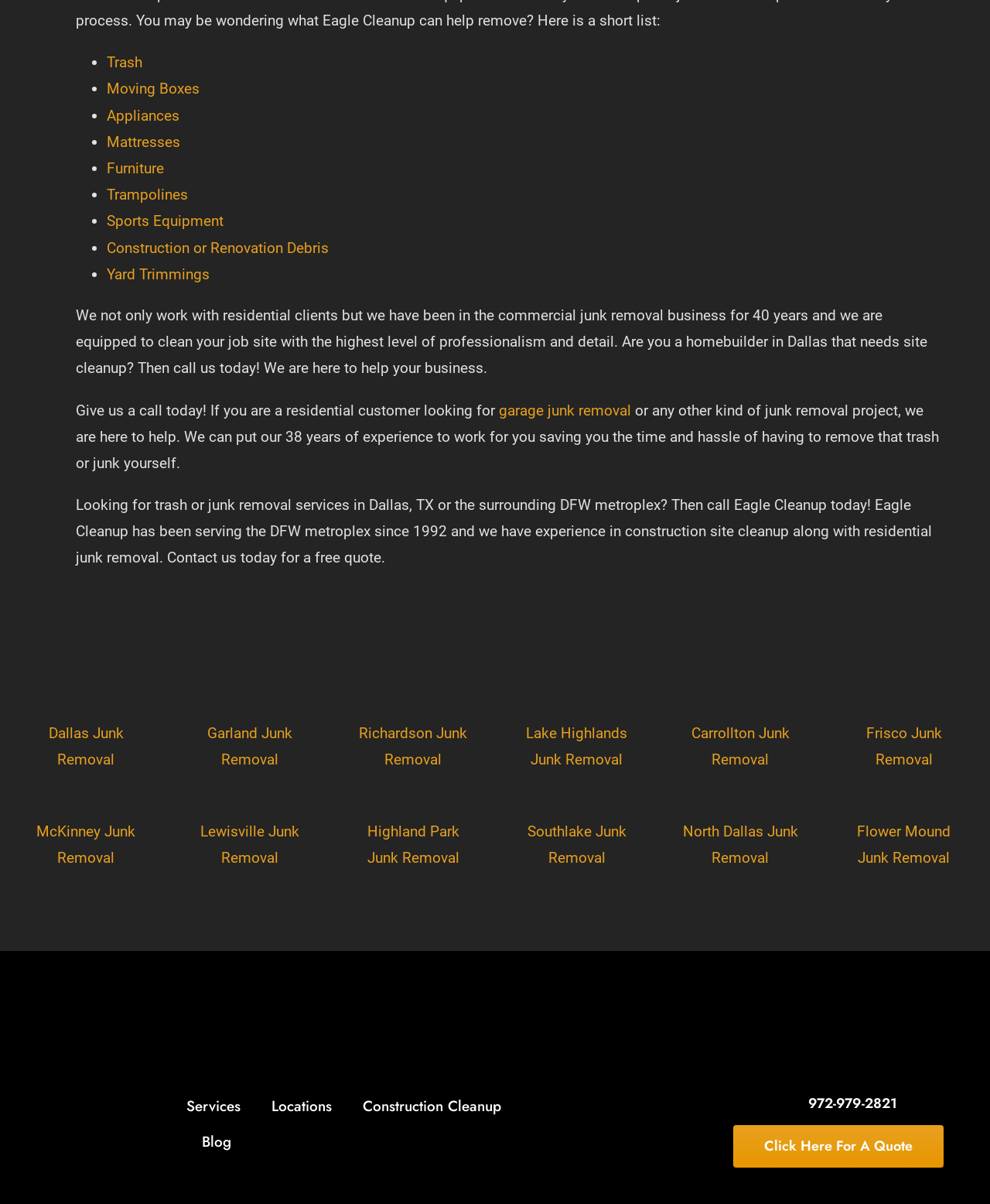Using a single word or phrase, answer the following question: 
What areas does Eagle Cleanup serve?

DFW metroplex